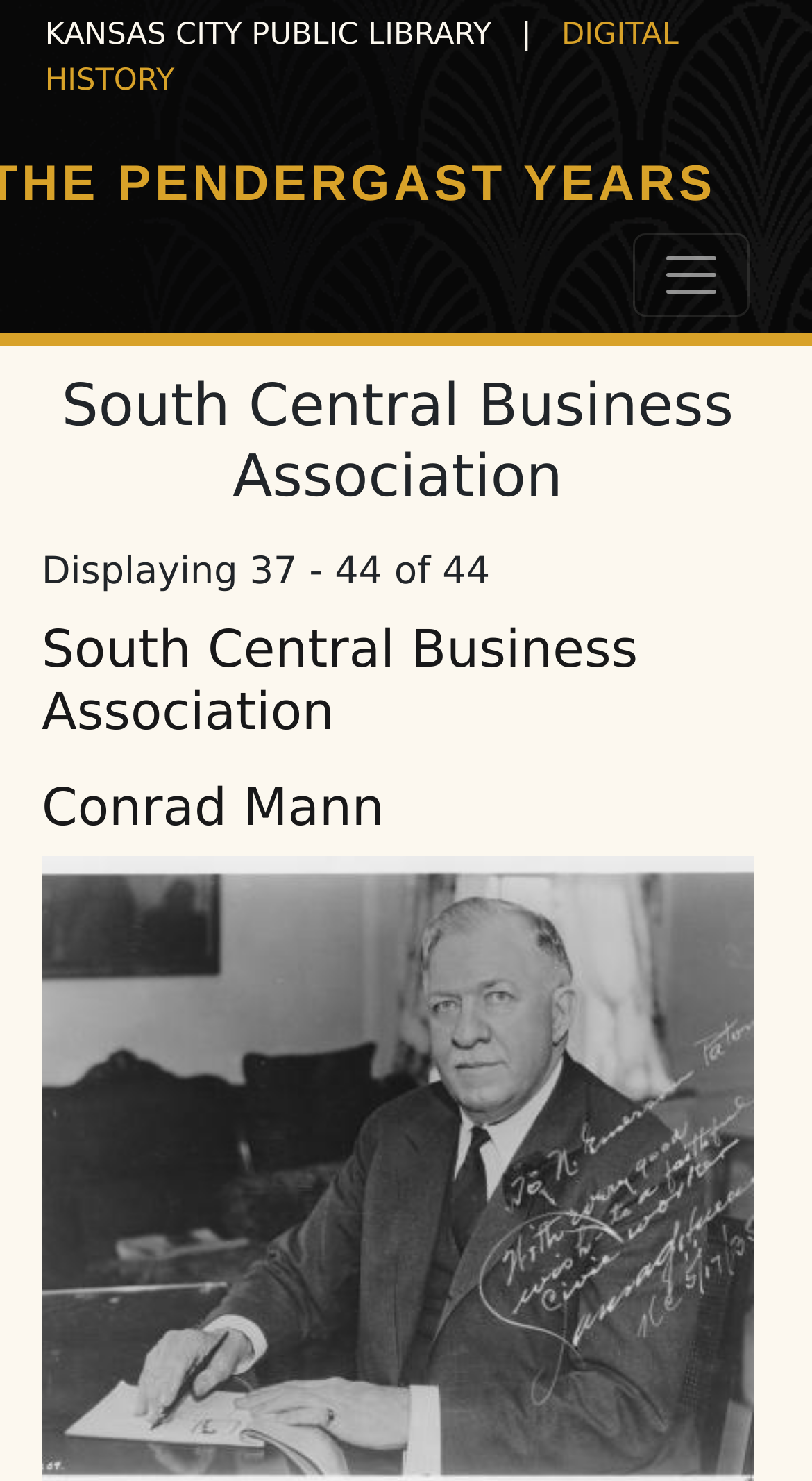What is the name of the library? Refer to the image and provide a one-word or short phrase answer.

KANSAS CITY PUBLIC LIBRARY